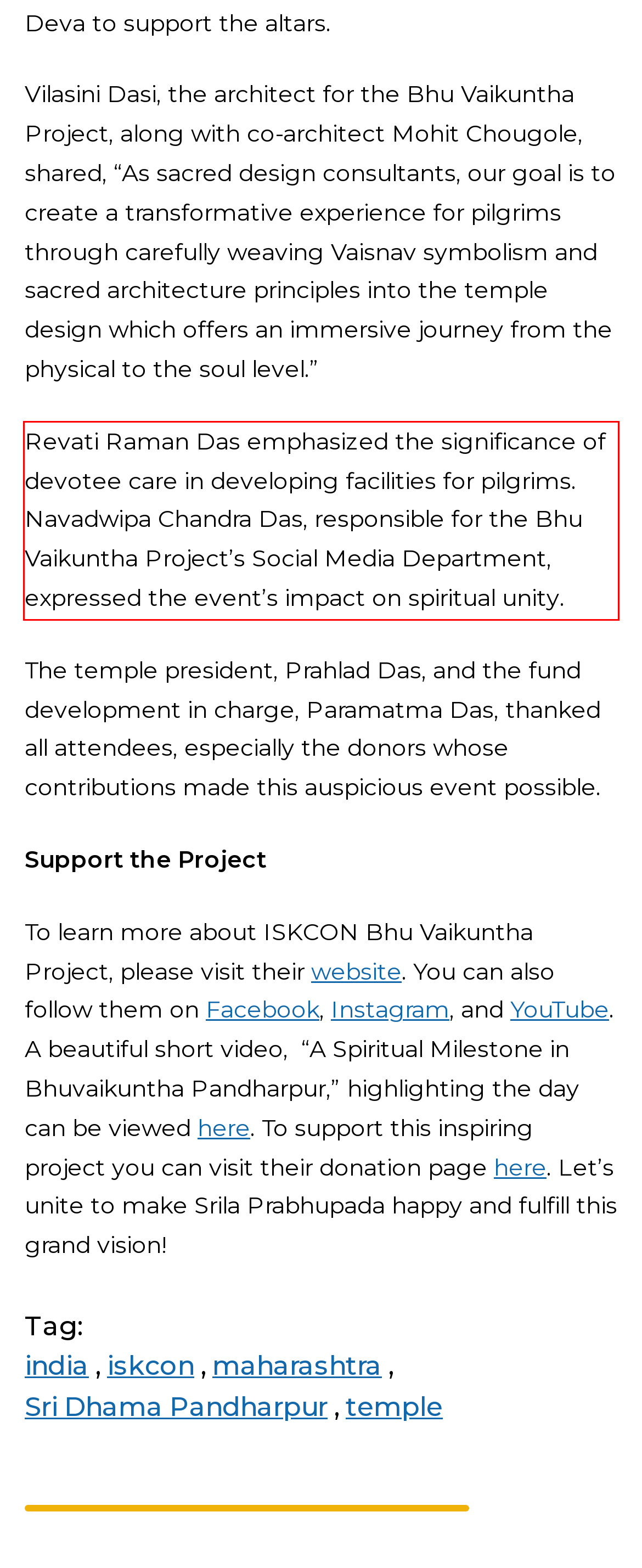Within the provided webpage screenshot, find the red rectangle bounding box and perform OCR to obtain the text content.

Revati Raman Das emphasized the significance of devotee care in developing facilities for pilgrims. Navadwipa Chandra Das, responsible for the Bhu Vaikuntha Project’s Social Media Department, expressed the event’s impact on spiritual unity.